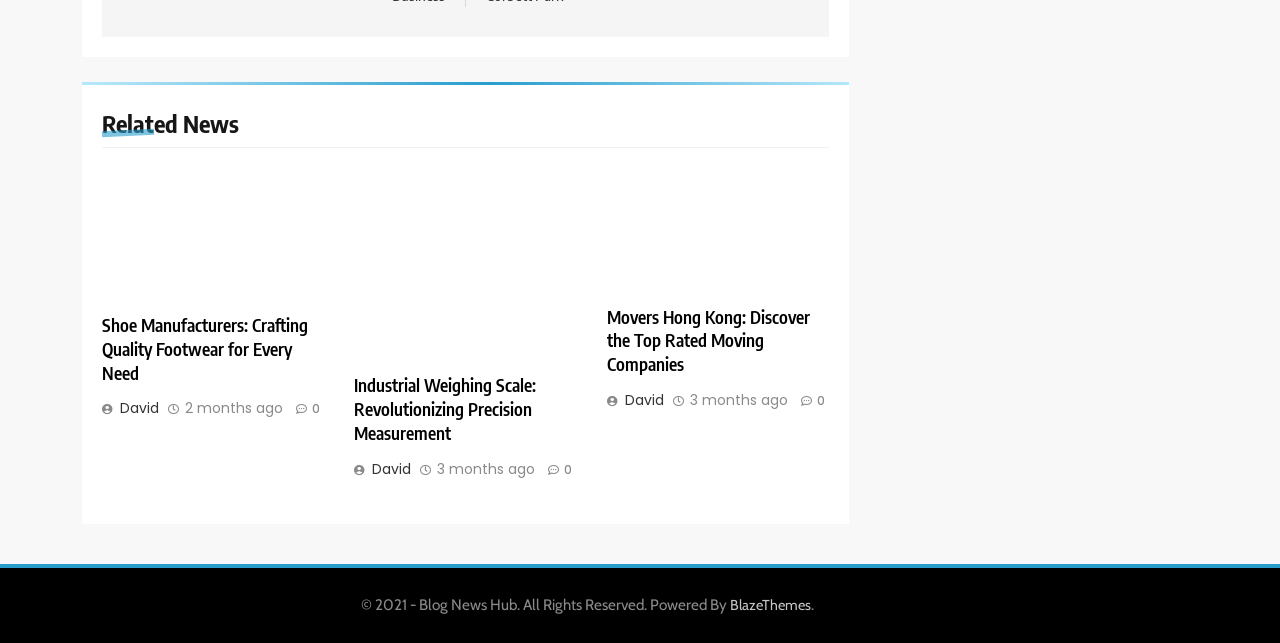Using the provided description: "David", find the bounding box coordinates of the corresponding UI element. The output should be four float numbers between 0 and 1, in the format [left, top, right, bottom].

[0.08, 0.62, 0.13, 0.651]